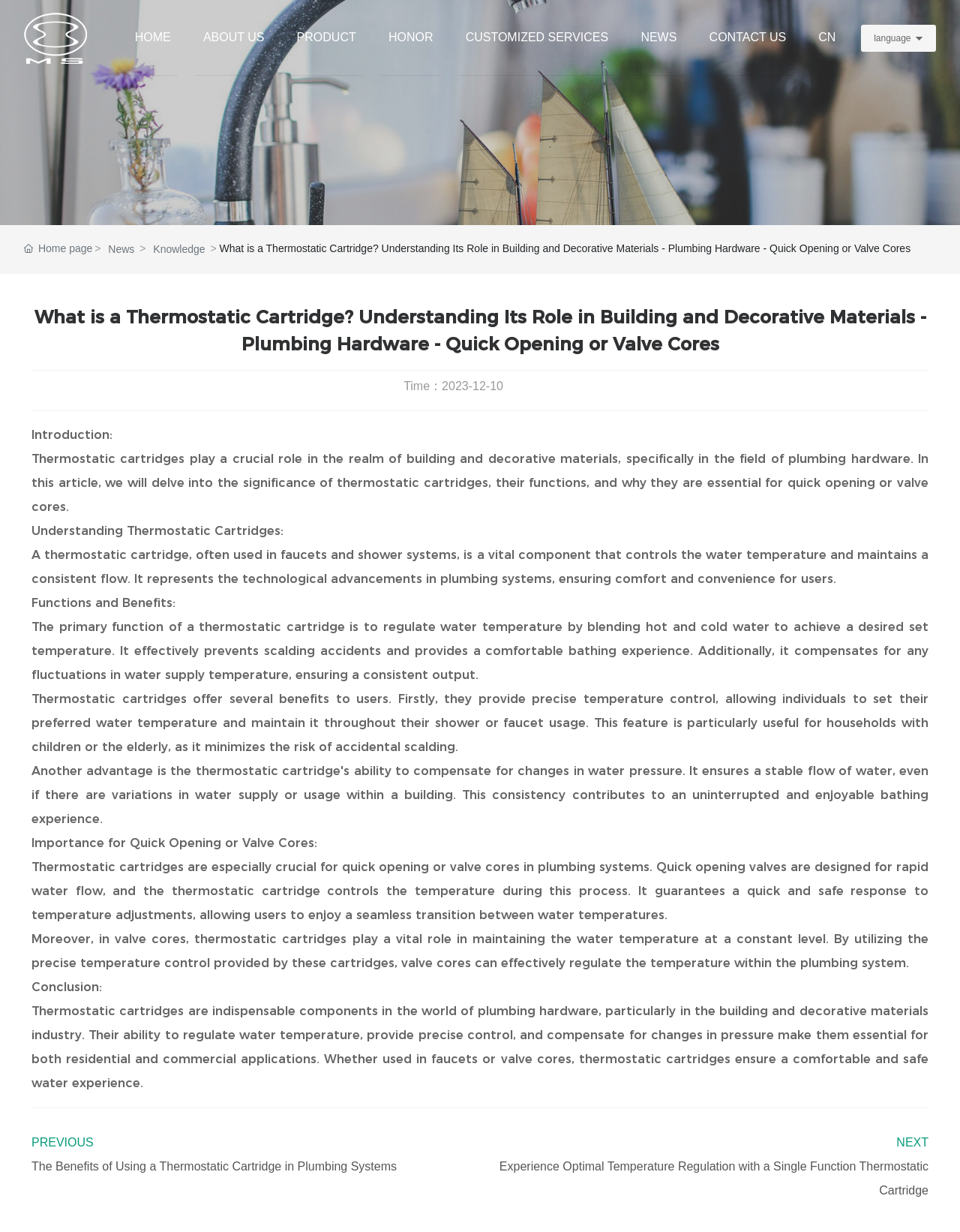Predict the bounding box coordinates of the area that should be clicked to accomplish the following instruction: "Read the 'Discouragement' post". The bounding box coordinates should consist of four float numbers between 0 and 1, i.e., [left, top, right, bottom].

None